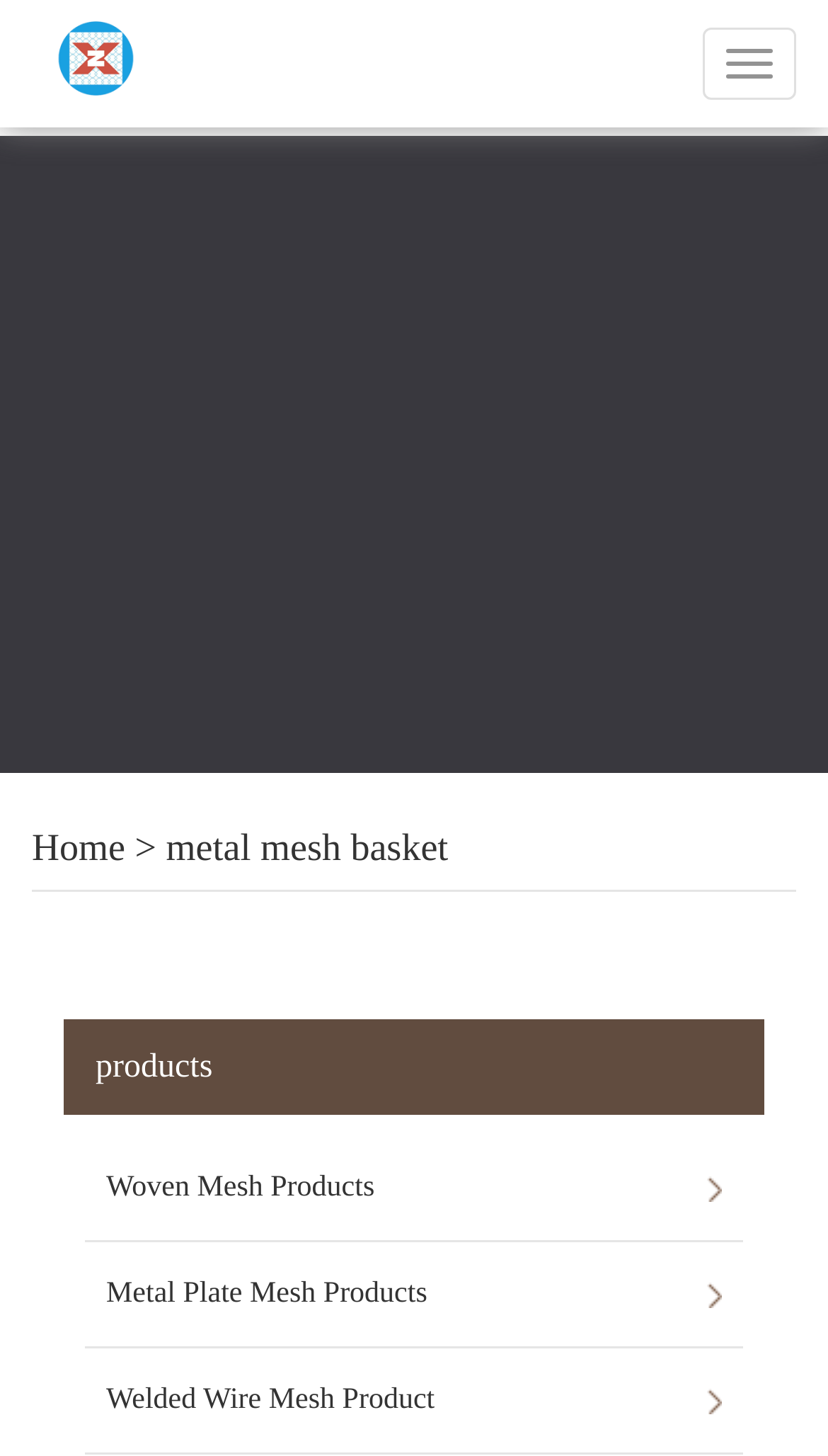What are the product categories?
Give a one-word or short phrase answer based on the image.

Woven Mesh, Metal Plate Mesh, Welded Wire Mesh